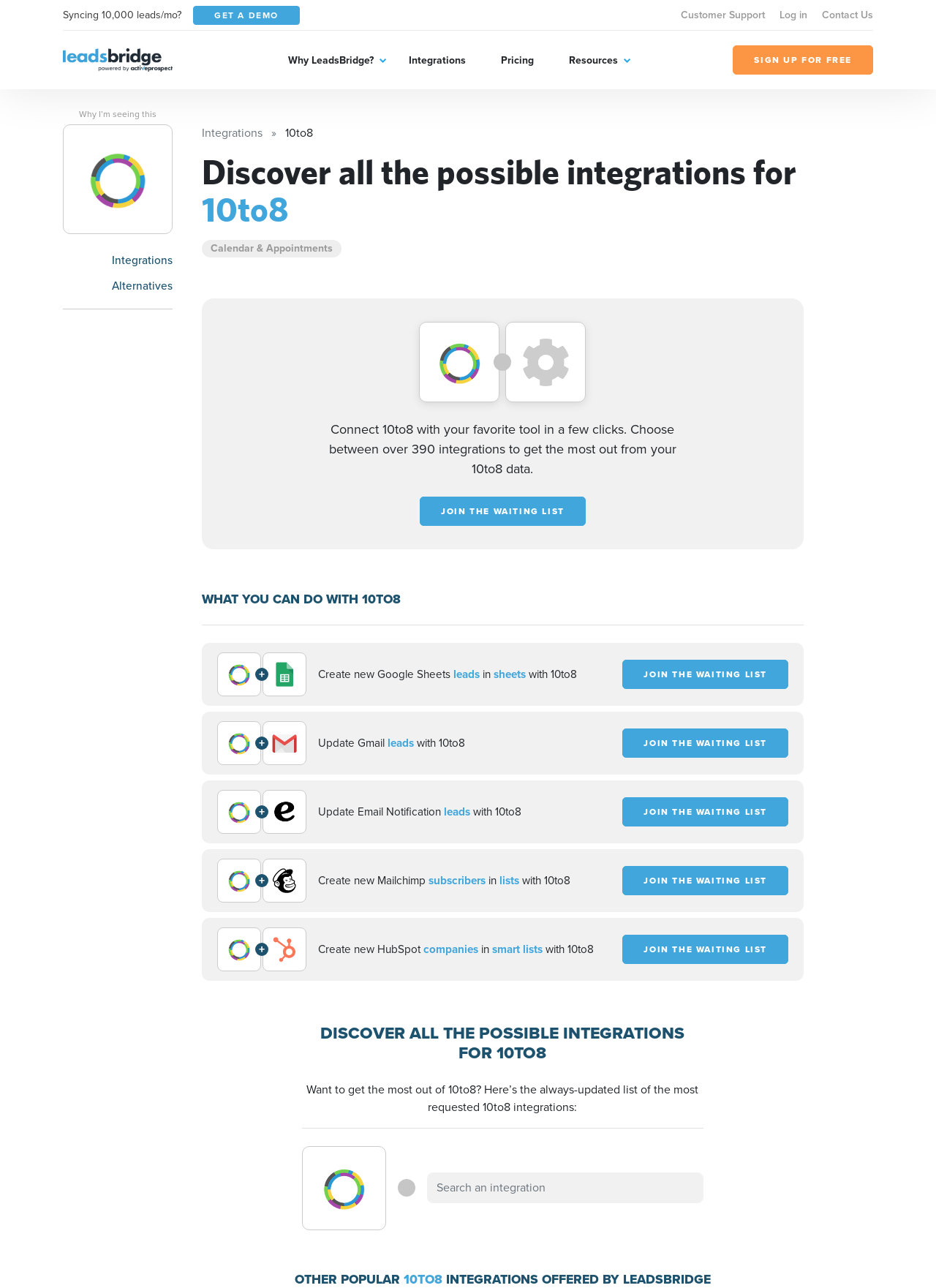Give a comprehensive overview of the webpage, including key elements.

The webpage is about integrating 10to8 with various tools and software to get the most out of it. At the top, there is a heading "Integrate 10to8 | Leadsbridge" and a static text "Syncing 10,000 leads/mo?" followed by a "GET A DEMO" link. On the top right, there are links to "Customer Support", "Log in", and "Contact Us".

Below, there is a section with a heading "Why LeadsBridge?" and links to "Integrations", "Pricing", and "Resources". Next to it, there is a "SIGN UP FOR FREE" button with a 10to8 logo and a "Why I’m seeing this" button.

The main content of the page is divided into sections. The first section has a heading "Discover all the possible integrations for 10to8" and lists various integrations, including Calendar & Appointments, with corresponding logos and descriptions. There is also a "JOIN THE WAITING LIST" link.

The next section has a heading "WHAT YOU CAN DO WITH 10TO8" and lists more integrations, including Google Sheets, Gmail, Email Notification, and Mailchimp, with corresponding logos and descriptions. Each integration has a "+" symbol and a brief description of what it can do.

Further down, there is a section with a heading "DISCOVER ALL THE POSSIBLE INTEGRATIONS FOR 10TO8" and a static text "Want to get the most out of 10to8? Here’s the always-updated list of the most requested 10to8 integrations:". Below, there is a figure with a 10to8 logo.

Finally, there is a combobox to search for an integration, and a heading "OTHER POPULAR 10TO8 INTEGRATIONS OFFERED BY LEADSBRIDGE" at the bottom of the page.